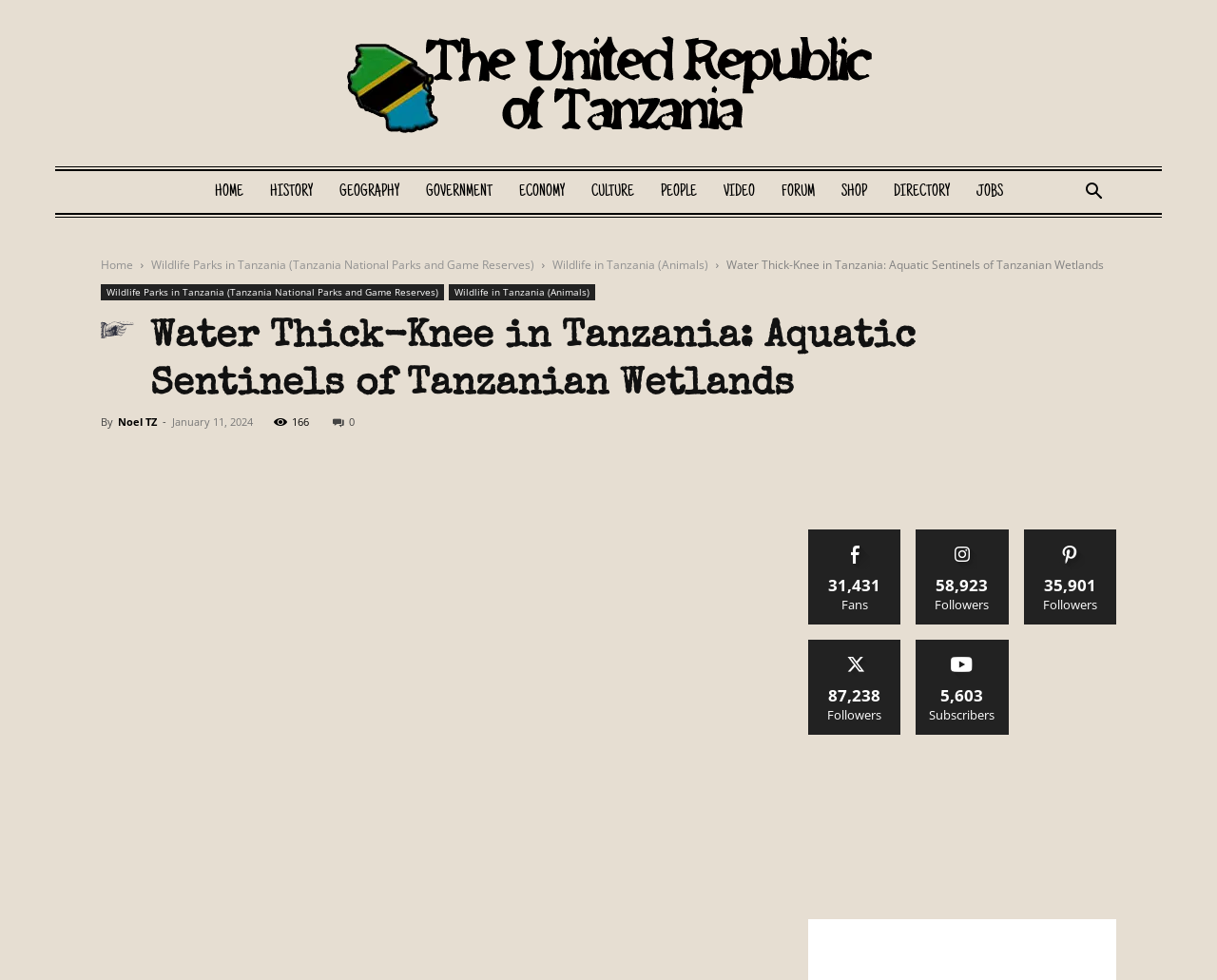Can you find the bounding box coordinates of the area I should click to execute the following instruction: "Go to the Contact page"?

None